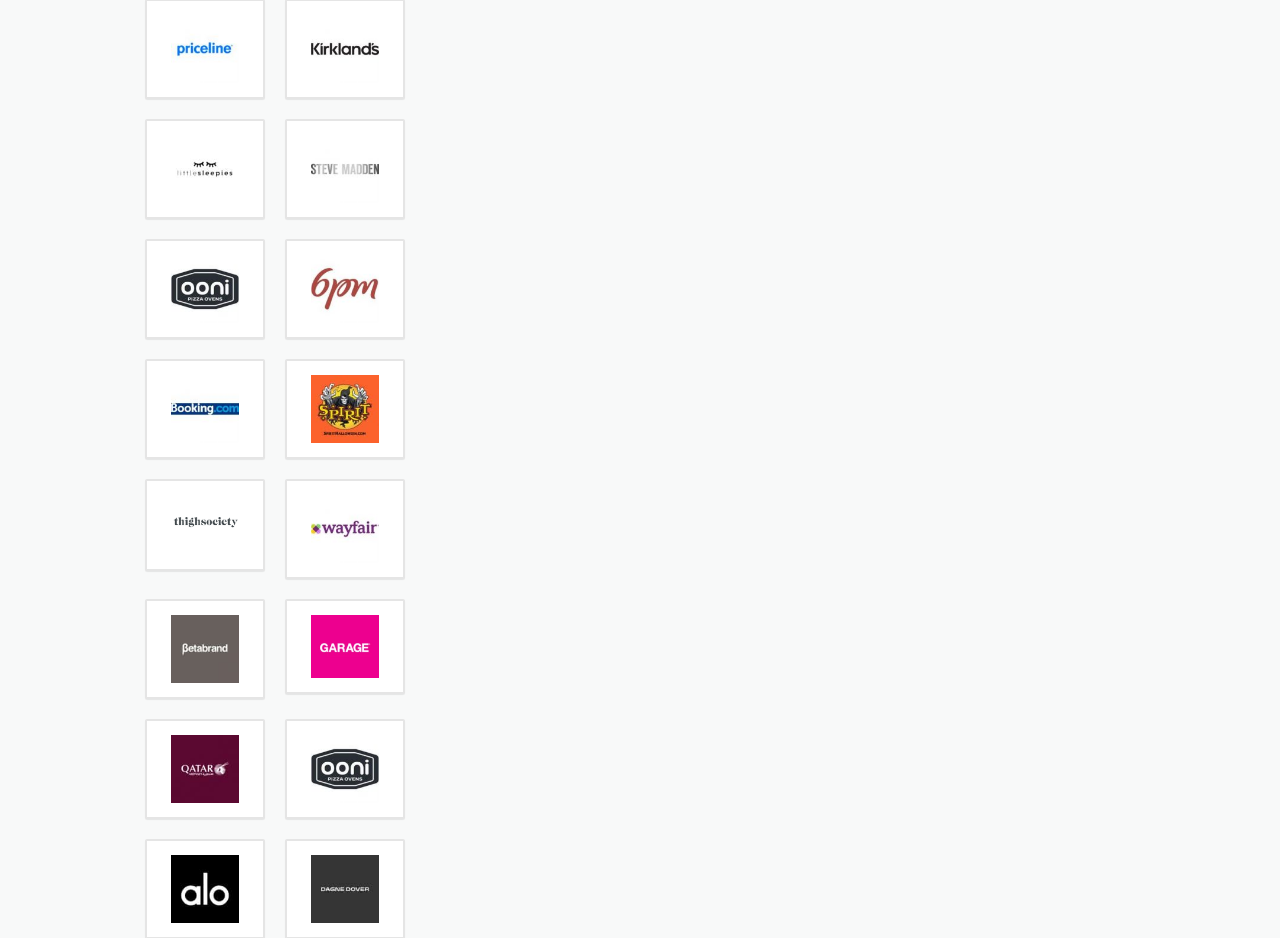Please find the bounding box coordinates of the element that must be clicked to perform the given instruction: "Click on little sleepies 20 off code". The coordinates should be four float numbers from 0 to 1, i.e., [left, top, right, bottom].

[0.13, 0.14, 0.19, 0.221]